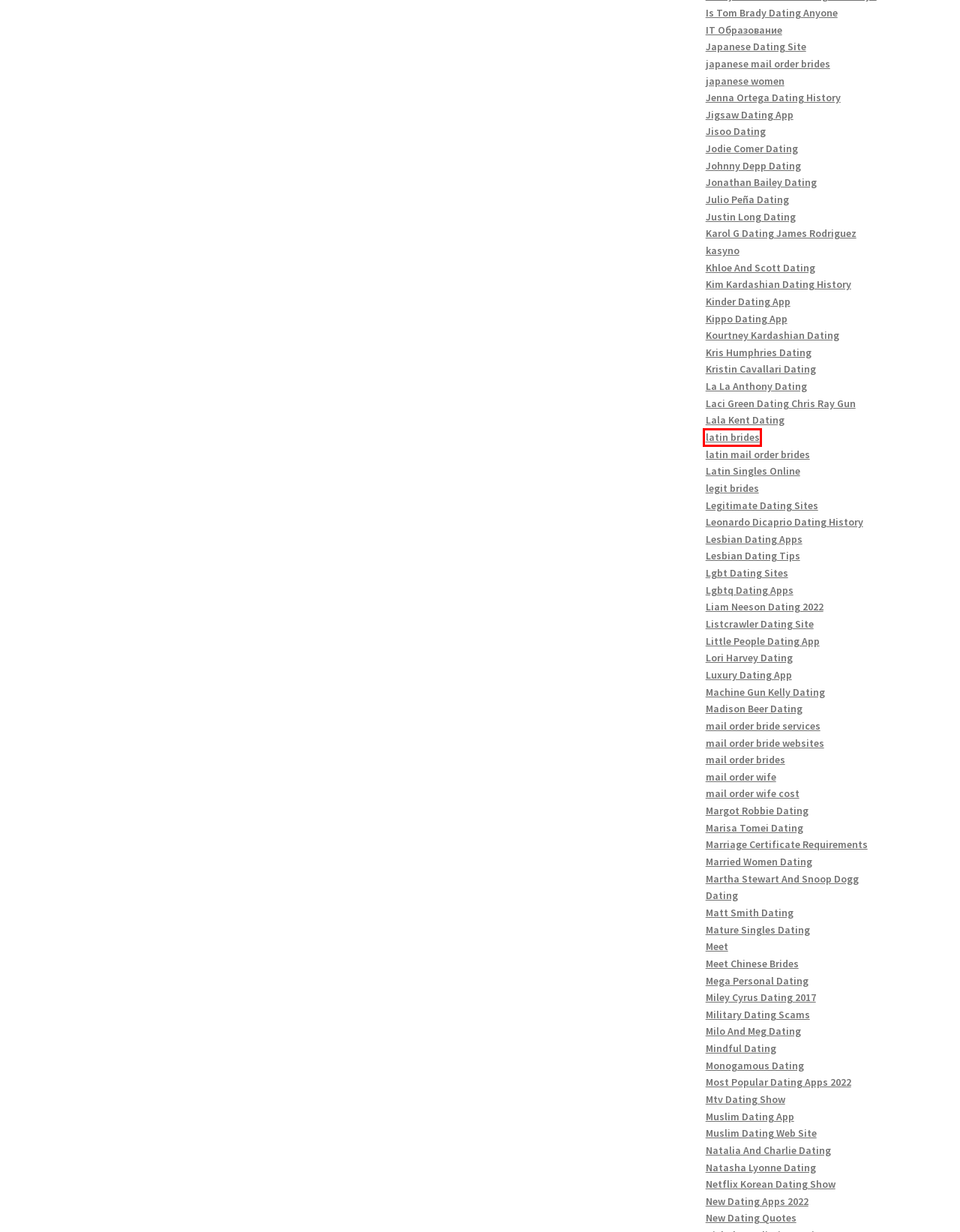Observe the webpage screenshot and focus on the red bounding box surrounding a UI element. Choose the most appropriate webpage description that corresponds to the new webpage after clicking the element in the bounding box. Here are the candidates:
A. Mature Singles Dating Archives - ic-fashion
B. Lori Harvey Dating Archives - ic-fashion
C. Luxury Dating App Archives - ic-fashion
D. Lgbt Dating Sites Archives - ic-fashion
E. Legitimate Dating Sites Archives - ic-fashion
F. mail order bride websites Archives - ic-fashion
G. latin brides Archives - ic-fashion
H. Kourtney Kardashian Dating Archives - ic-fashion

G